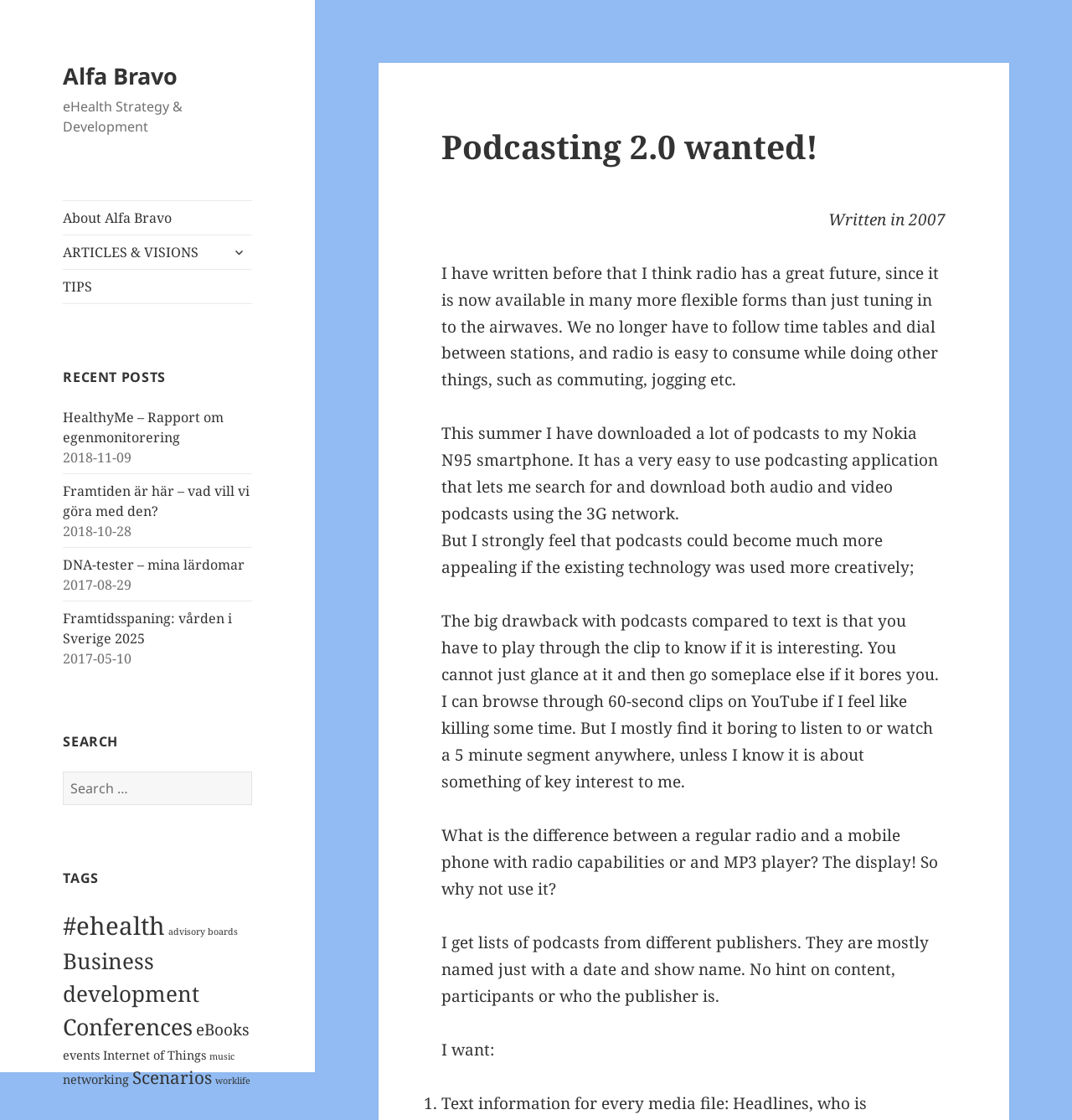How many items are tagged with 'ehealth'?
Answer with a single word or short phrase according to what you see in the image.

15